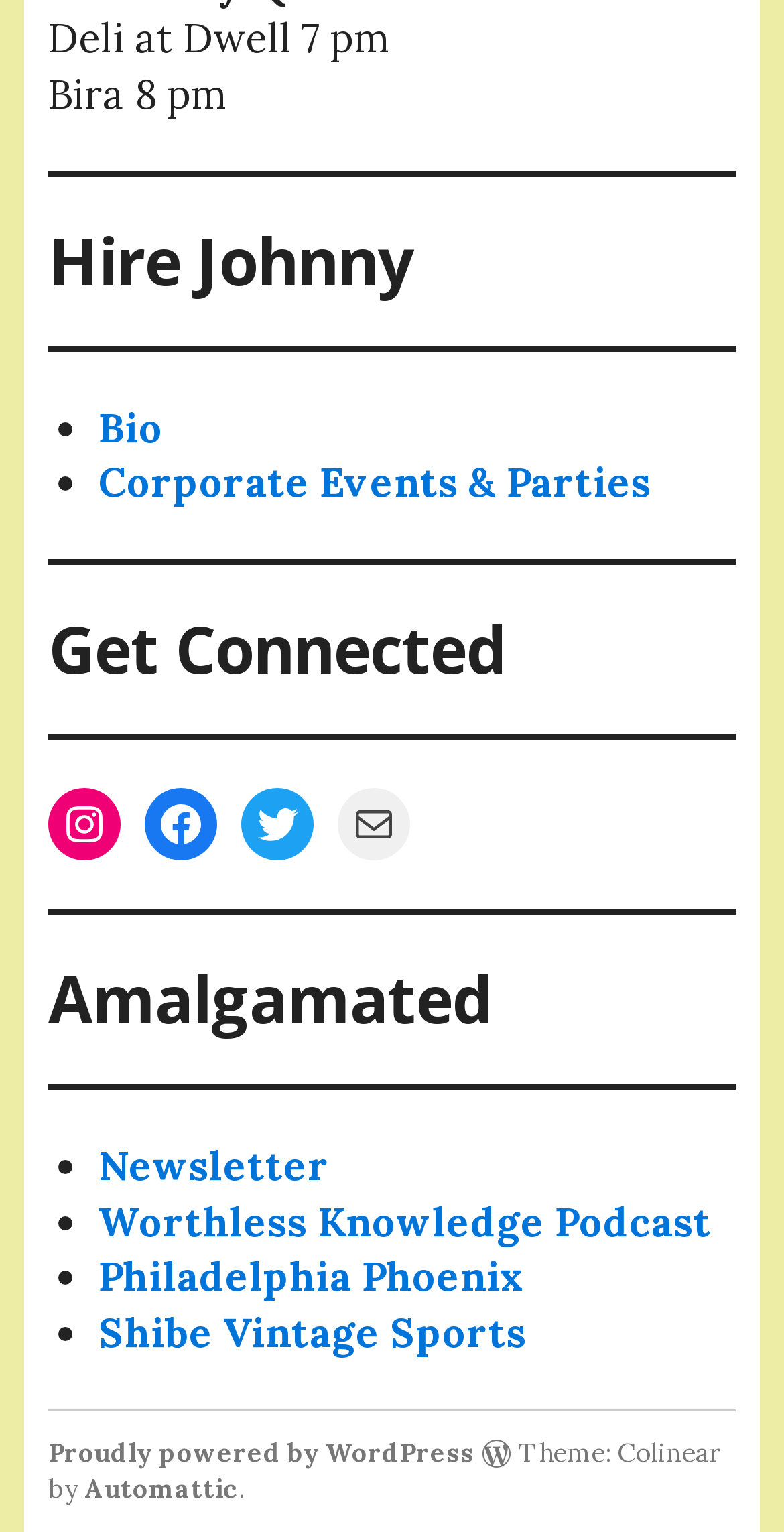Can you find the bounding box coordinates for the element to click on to achieve the instruction: "browse august 2015"?

None